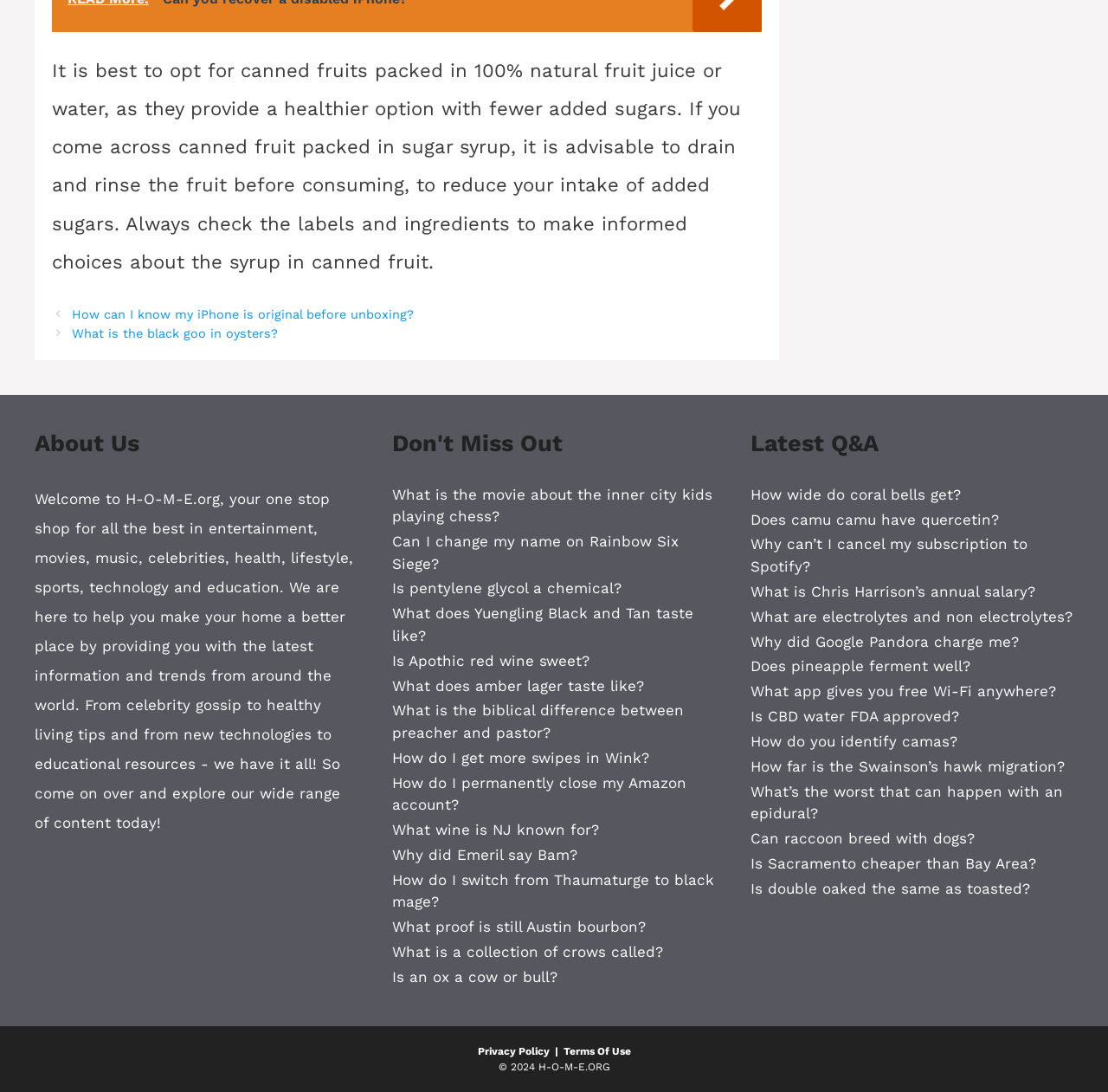How many articles are listed on the webpage?
Carefully examine the image and provide a detailed answer to the question.

By counting the number of article elements on the webpage, I found that there are 24 articles listed. These articles are divided into two sections, with 12 articles in the first section and 12 articles in the second section.